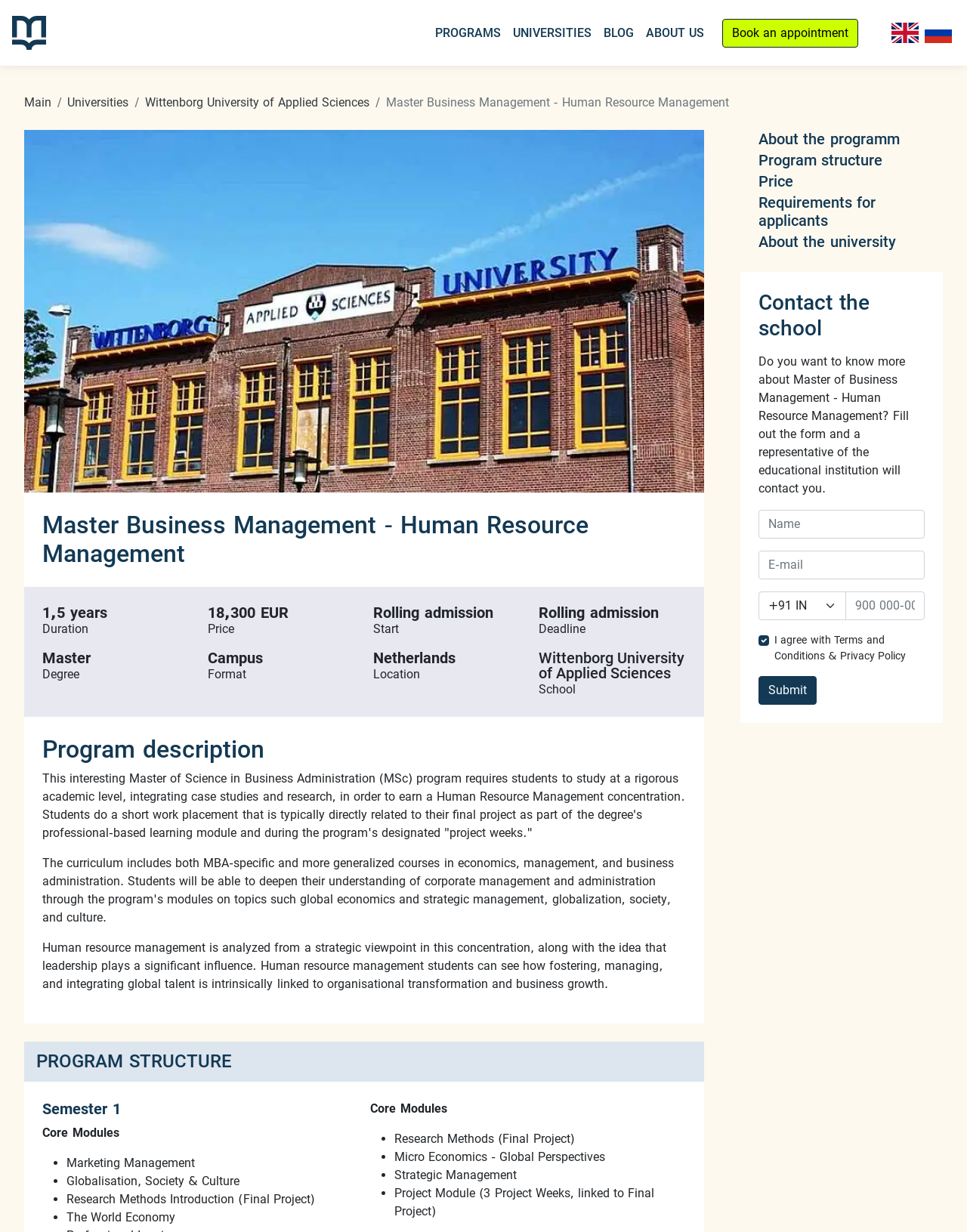Specify the bounding box coordinates of the element's region that should be clicked to achieve the following instruction: "Get a quote". The bounding box coordinates consist of four float numbers between 0 and 1, in the format [left, top, right, bottom].

None